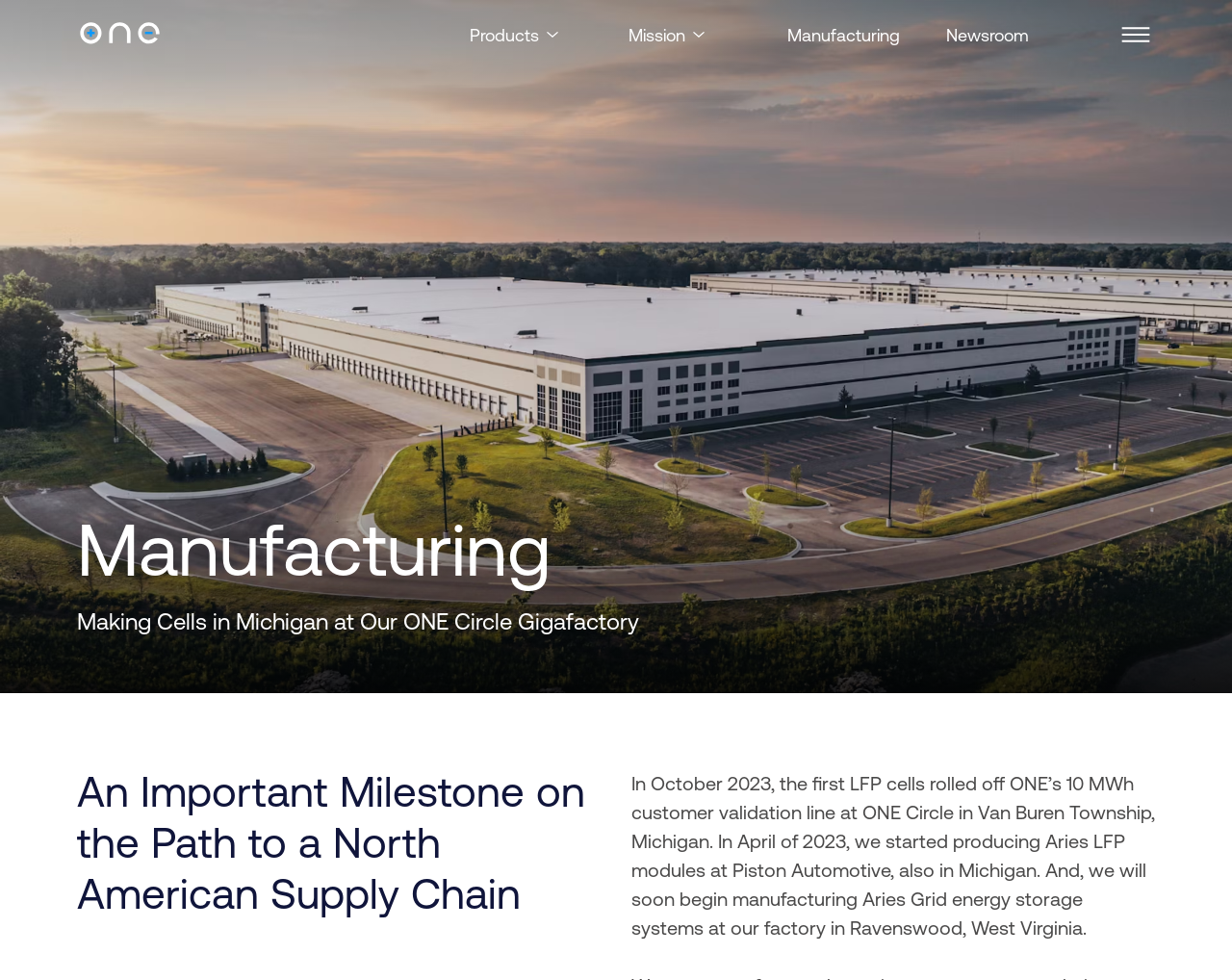Pinpoint the bounding box coordinates of the area that must be clicked to complete this instruction: "Open the menu".

[0.906, 0.0, 0.938, 0.071]